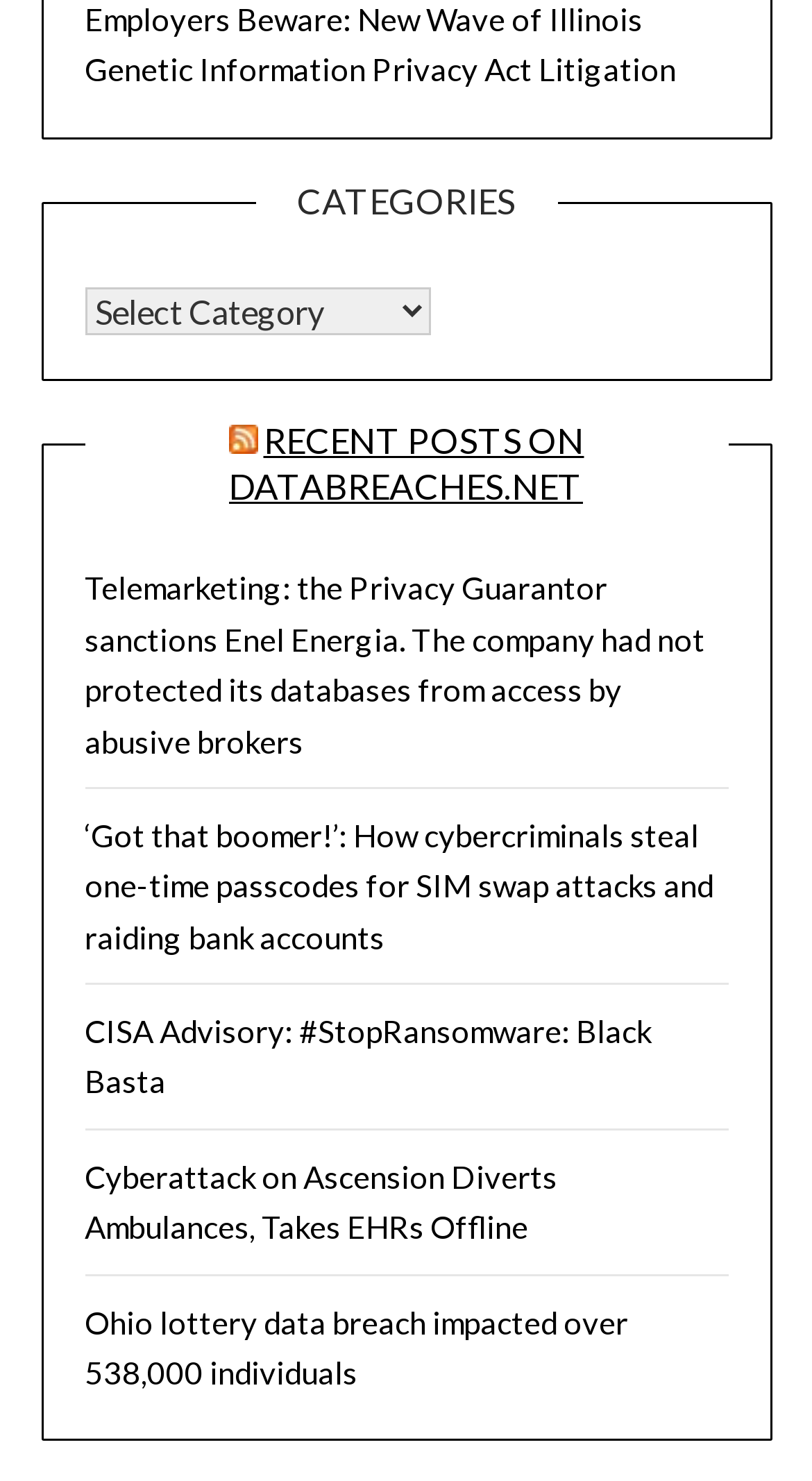Indicate the bounding box coordinates of the clickable region to achieve the following instruction: "Learn about the Cyberattack on Ascension."

[0.104, 0.781, 0.686, 0.841]